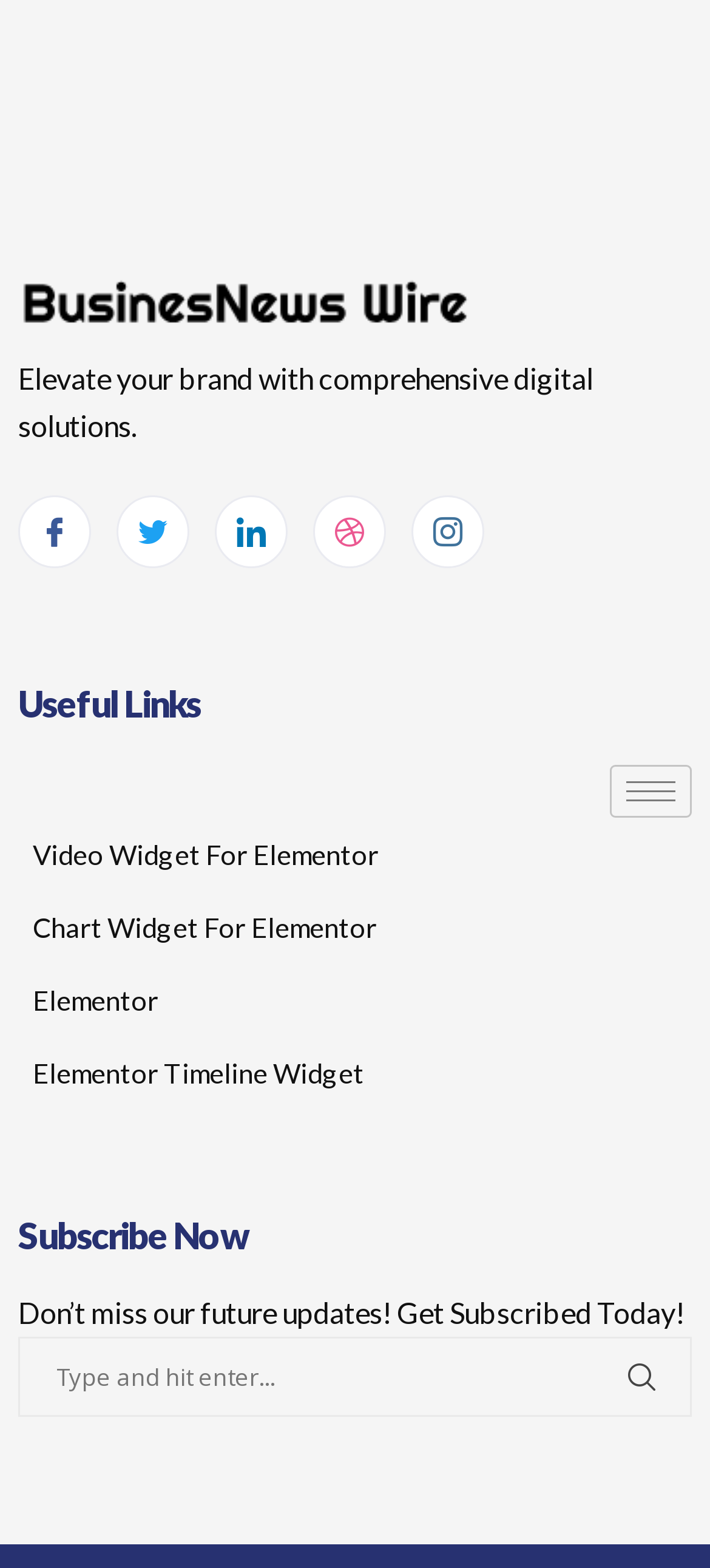What is the purpose of the search box?
Use the information from the screenshot to give a comprehensive response to the question.

I analyzed the context of the search box, which is located below the 'Subscribe Now' heading, and found that it is likely used to subscribe to future updates, as indicated by the nearby text 'Don’t miss our future updates! Get Subscribed Today!'.